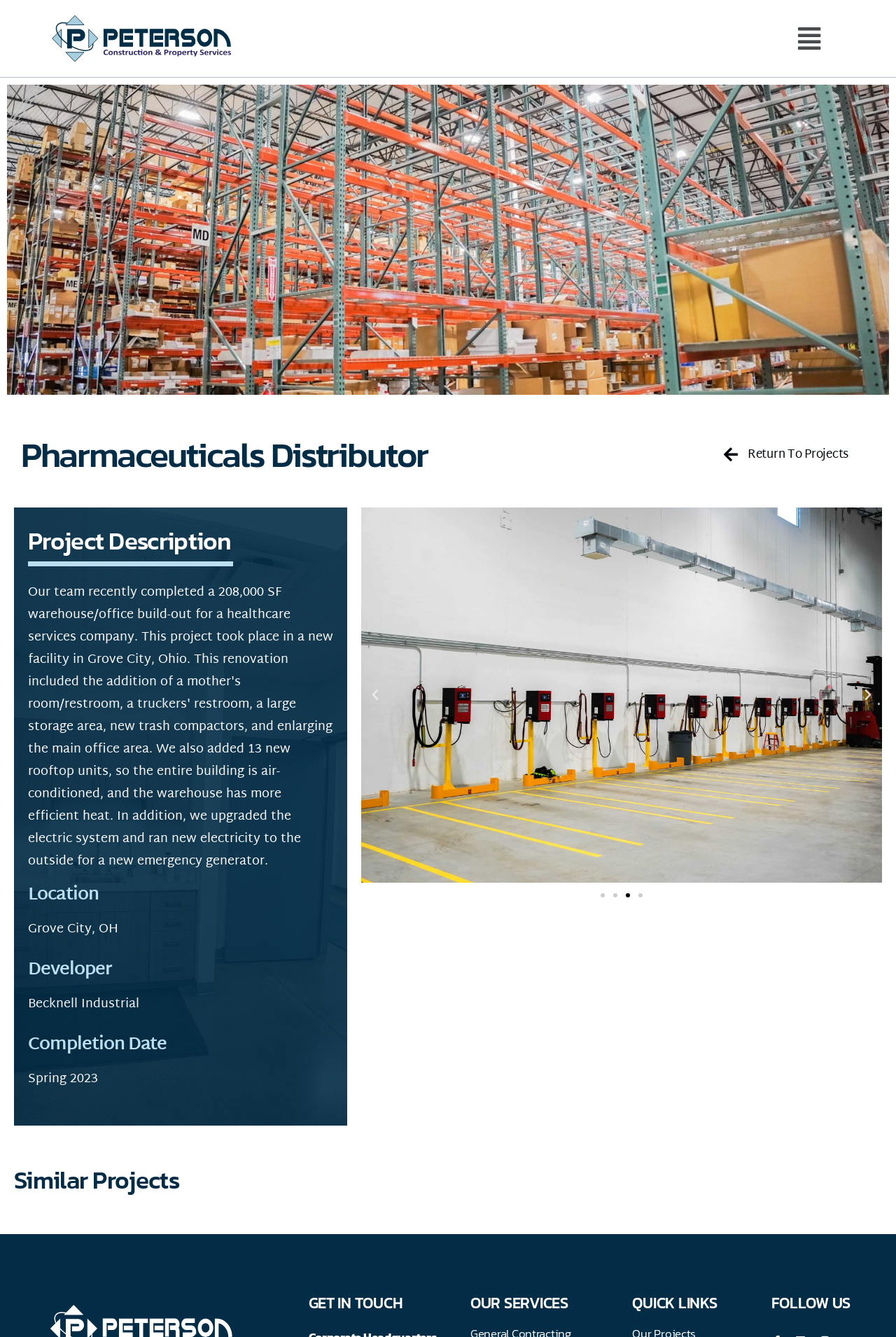When was the project completed?
Using the image, provide a detailed and thorough answer to the question.

The completion date of the project can be found in the 'Completion Date' heading, which specifies 'Spring 2023' as the completion date.